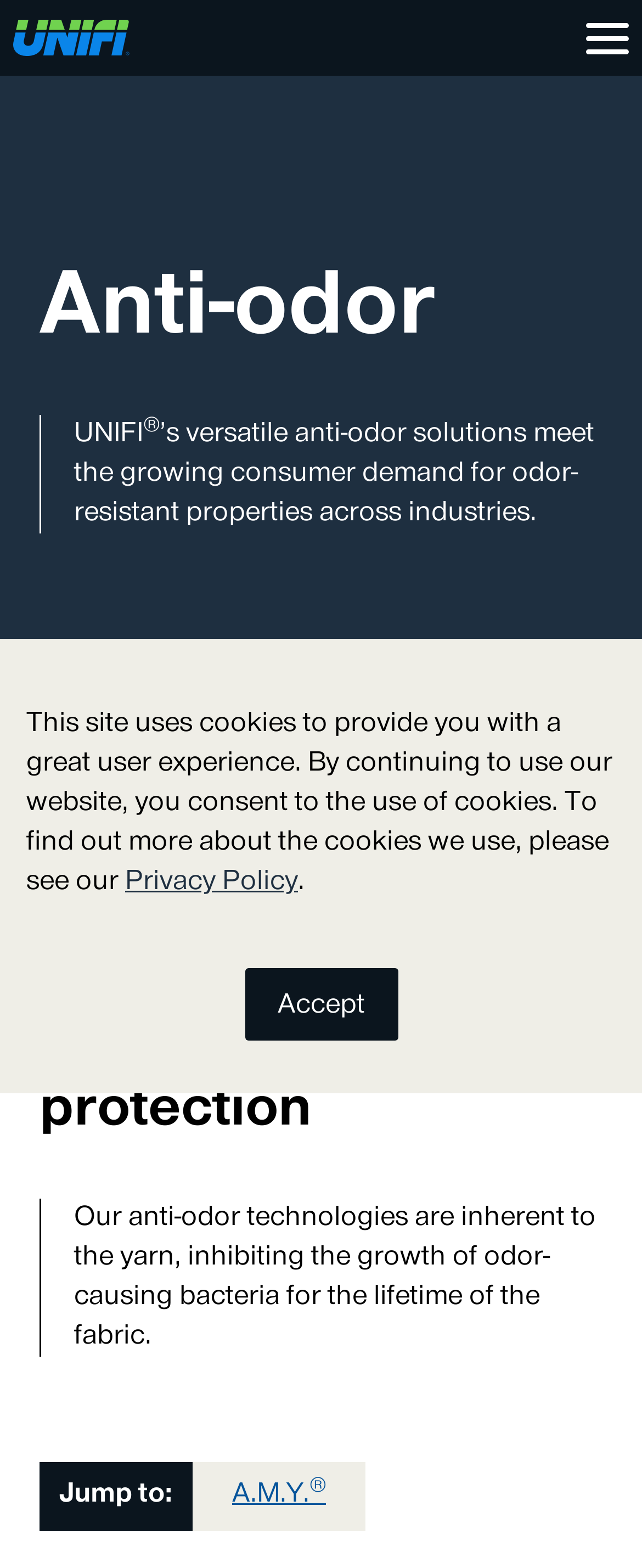What is the company name?
Answer the question with as much detail as you can, using the image as a reference.

The company name can be found in the top-left corner of the webpage, where it is written as 'UNIFI' with a superscript '®' symbol, indicating that it is a registered trademark.